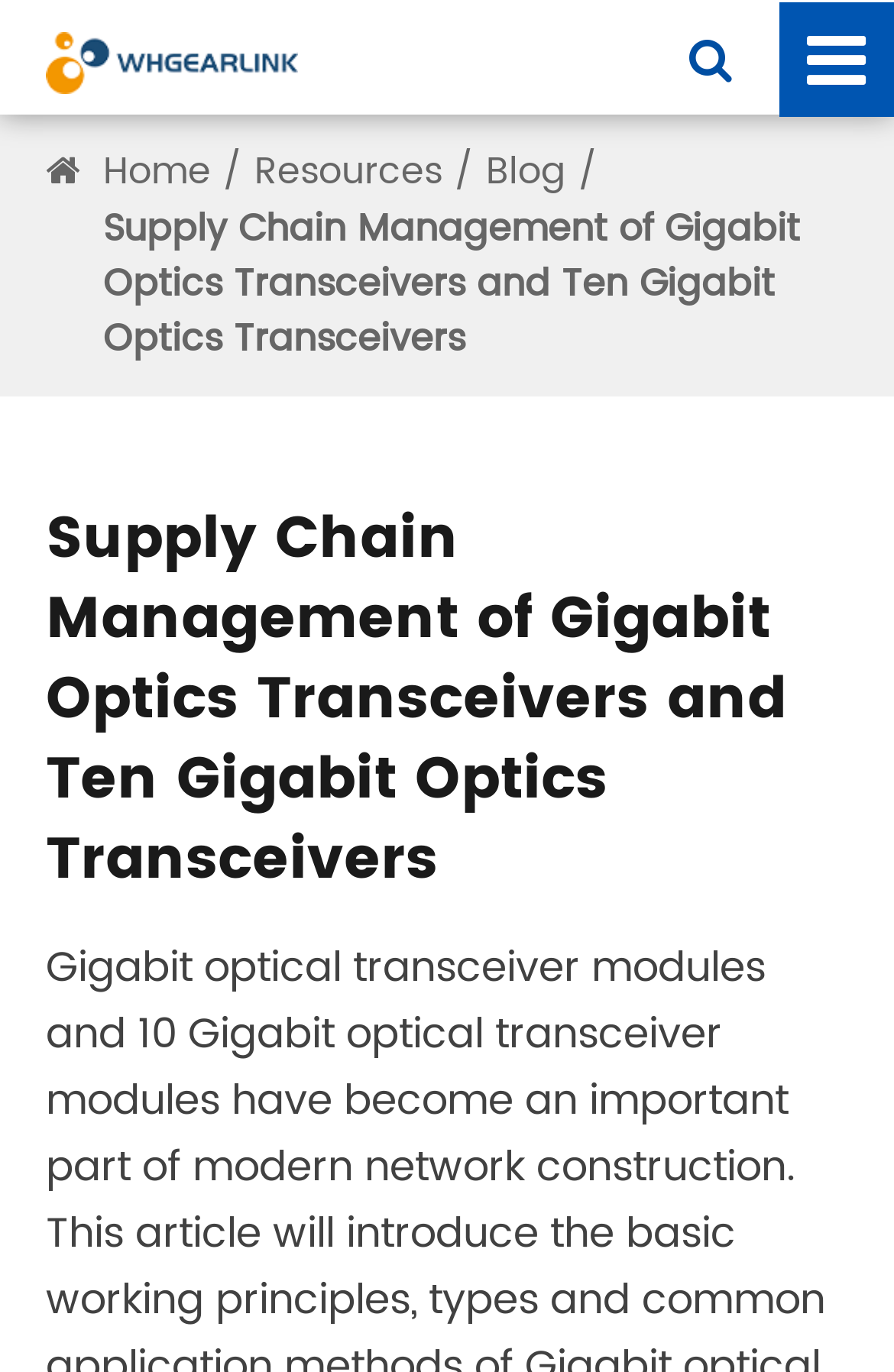From the details in the image, provide a thorough response to the question: What is the position of the company name link?

The company name link 'Wuhan Gearlink Technology Co., Ltd.' is located in the top-left corner of the webpage, as indicated by its bounding box coordinates [0.051, 0.002, 0.333, 0.068].